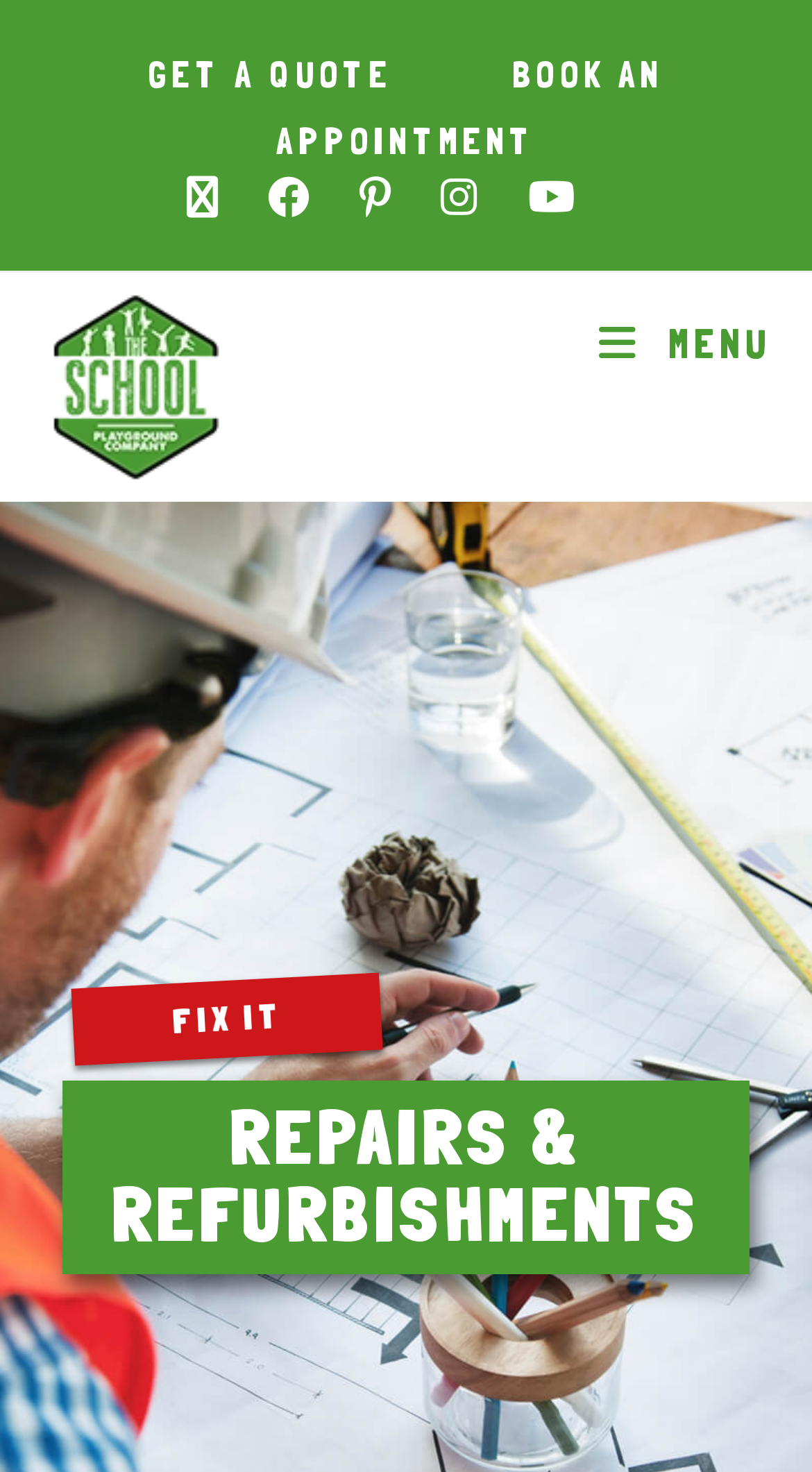Identify the bounding box coordinates of the clickable region required to complete the instruction: "Open mobile menu". The coordinates should be given as four float numbers within the range of 0 and 1, i.e., [left, top, right, bottom].

[0.737, 0.185, 0.95, 0.283]